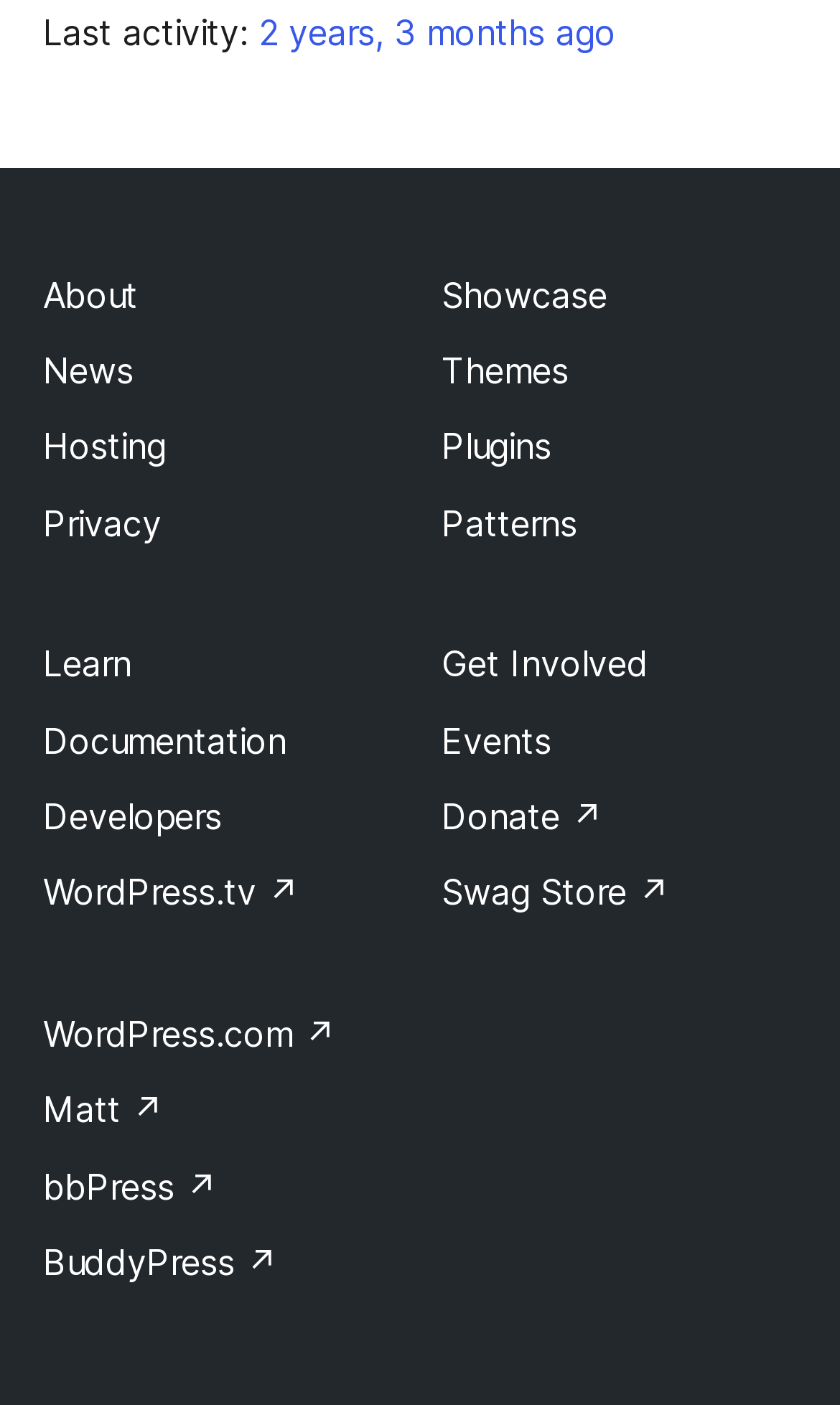What is the last link in the footer?
Using the visual information from the image, give a one-word or short-phrase answer.

BuddyPress